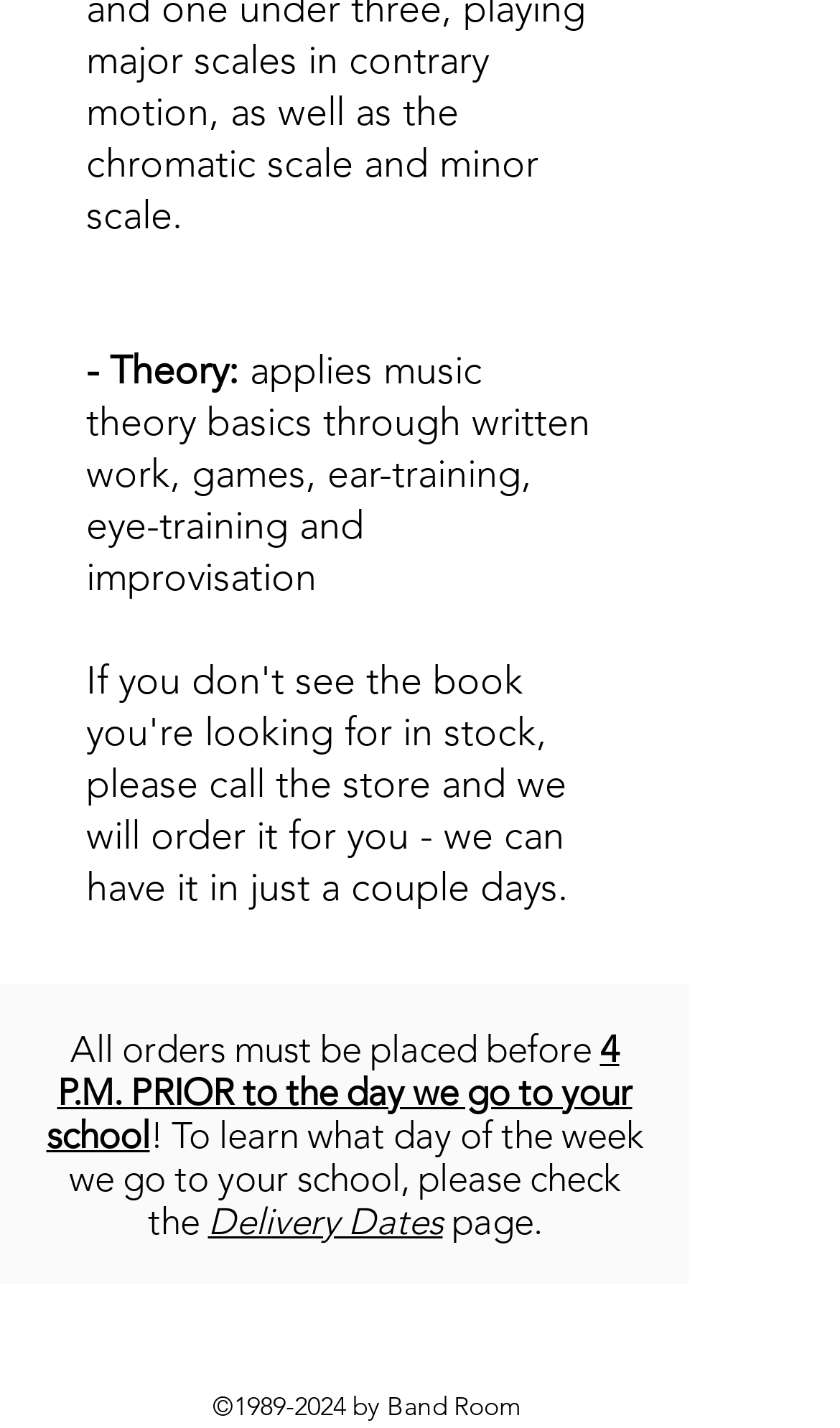What is the range of years for the copyright?
Based on the image, answer the question in a detailed manner.

The question is asking about the range of years for the copyright, and the answer can be found in the link element with the text '1989-2024' at the bottom of the webpage.